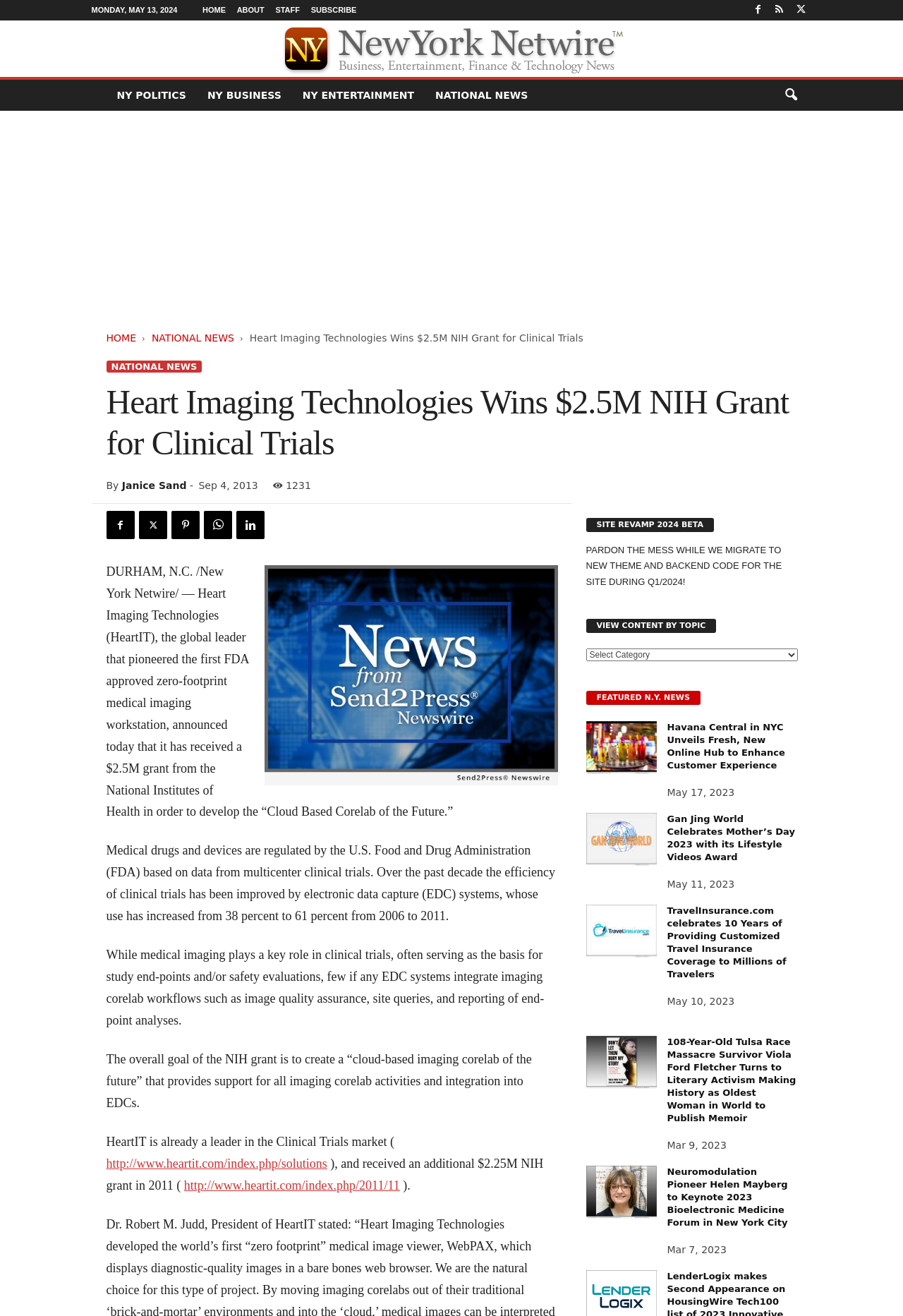Determine the bounding box coordinates of the section to be clicked to follow the instruction: "read about Heart Imaging Technologies Wins $2.5M NIH Grant for Clinical Trials". The coordinates should be given as four float numbers between 0 and 1, formatted as [left, top, right, bottom].

[0.276, 0.253, 0.646, 0.261]